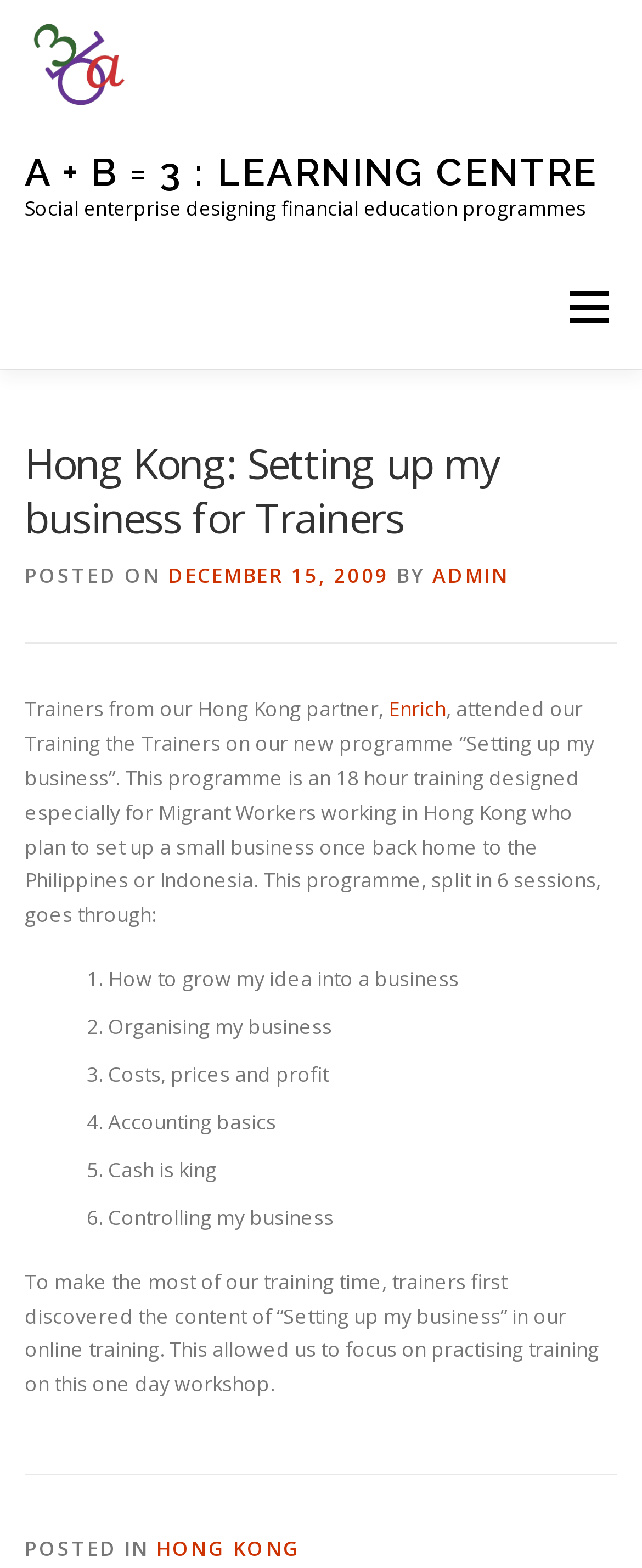Highlight the bounding box of the UI element that corresponds to this description: "a+b=3 network and certification".

[0.233, 0.404, 0.849, 0.449]